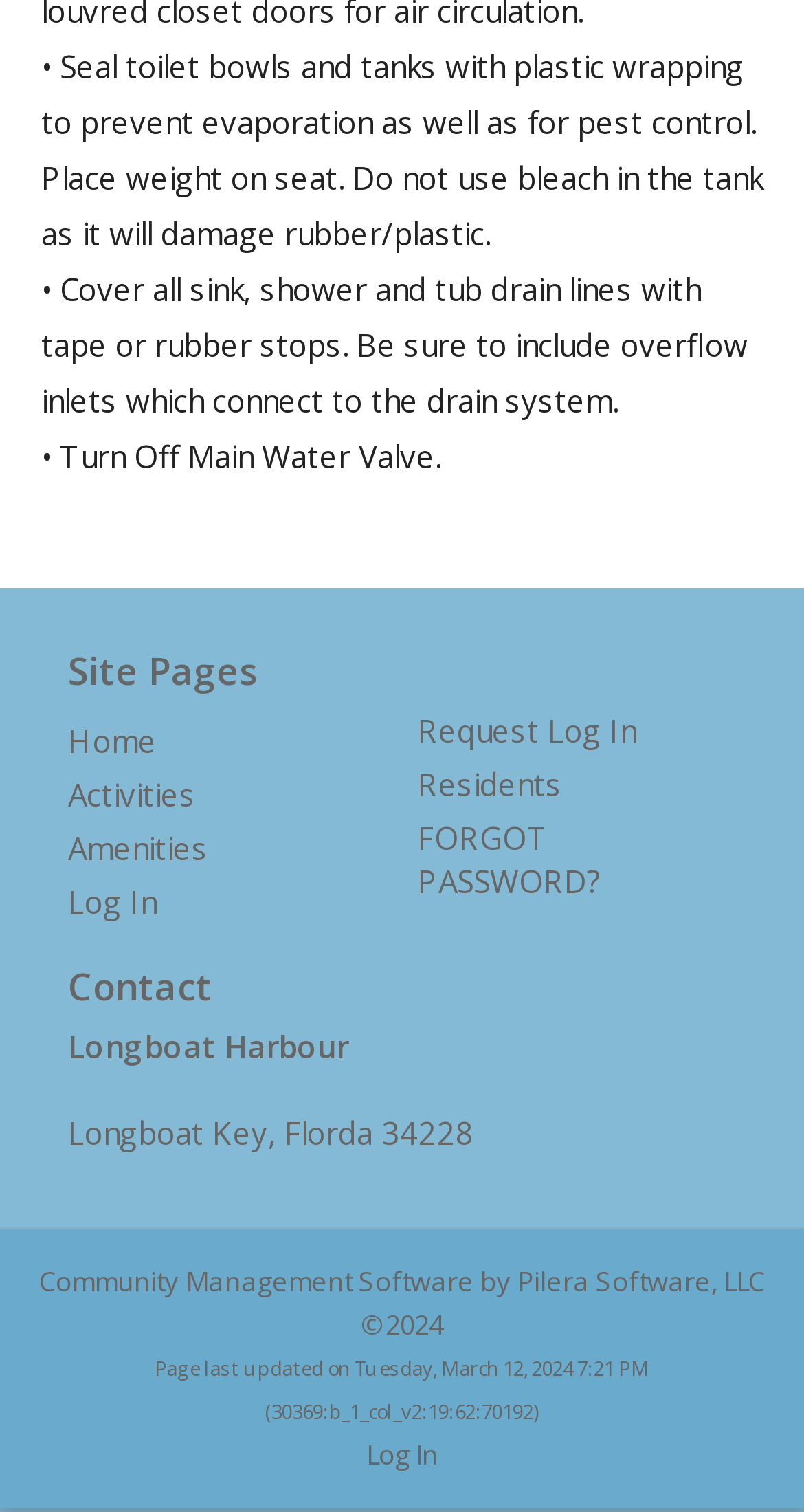Please determine the bounding box coordinates for the element that should be clicked to follow these instructions: "Click on Home".

[0.085, 0.477, 0.195, 0.504]